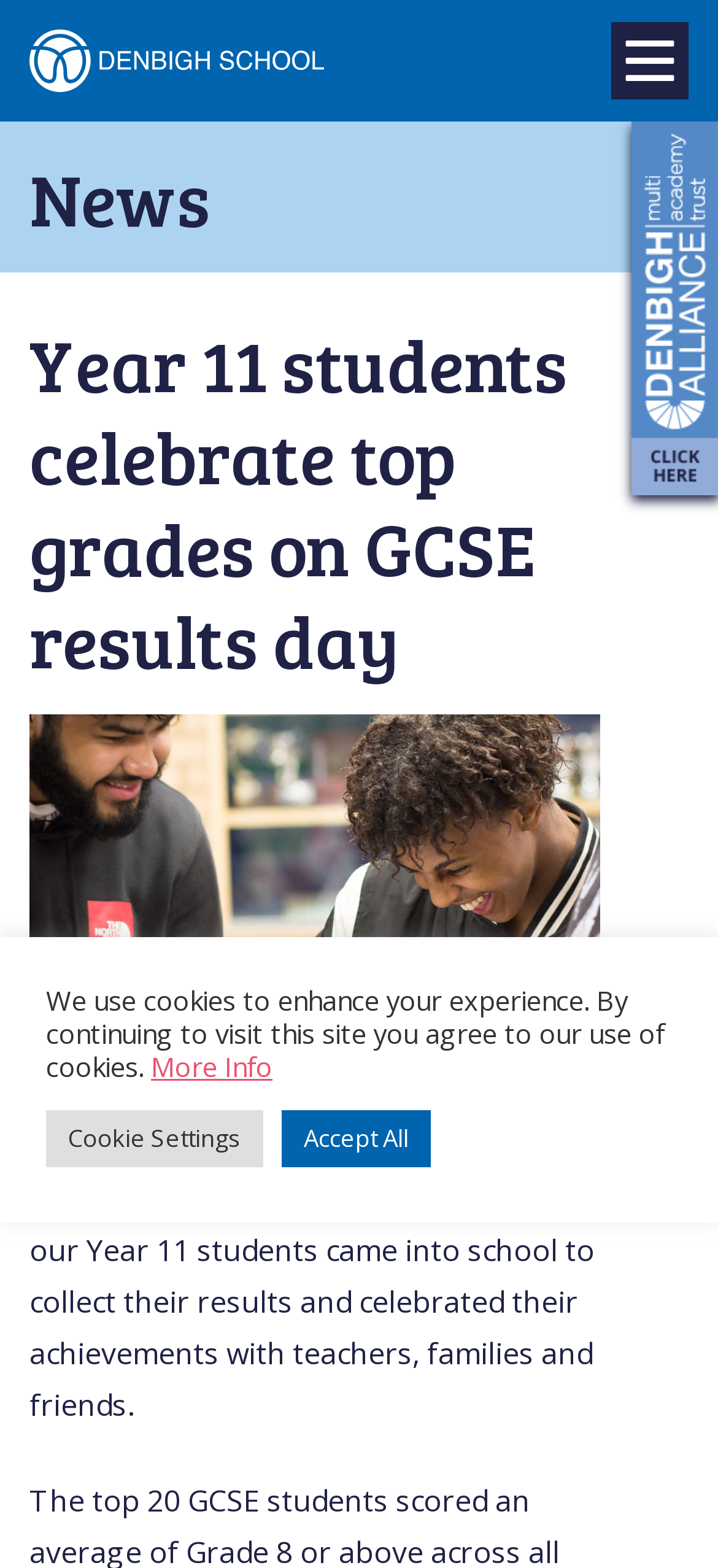Detail the various sections and features of the webpage.

The webpage is about Denbigh School, a secondary school in Milton Keynes. At the top left, there is a heading with the school's name, accompanied by a link and an image with the same name. To the top right, there is a button to open the menu.

Below the school's name, there is a heading that says "News". Underneath, there is a subheading that reads "Year 11 students celebrate top grades on GCSE results day". This is followed by a paragraph of text that describes the scene of students collecting their GCSE results and celebrating with teachers, families, and friends.

At the bottom of the page, there is a notice about the use of cookies on the website. This notice is accompanied by a link to "More Info" and two buttons, "Cookie Settings" and "Accept All", which allow users to manage their cookie preferences.

There are a total of three buttons on the page, including the "Open Menu" button at the top right, and the "Cookie Settings" and "Accept All" buttons at the bottom. There are also two images on the page, one associated with the school's name at the top left, and another with the "Open Menu" button at the top right.